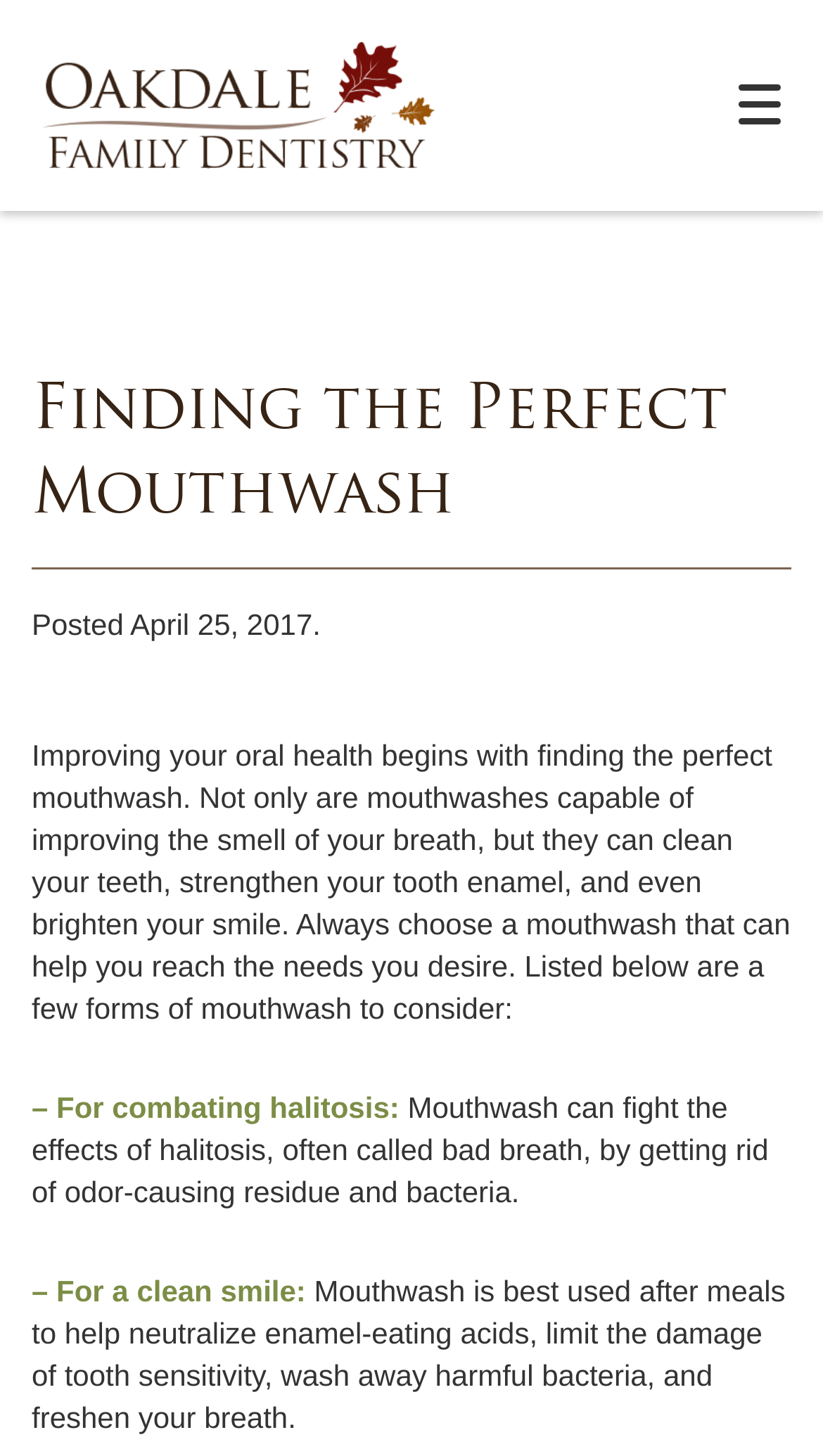Please determine the bounding box coordinates of the section I need to click to accomplish this instruction: "Click the logo".

[0.0, 0.0, 0.58, 0.145]